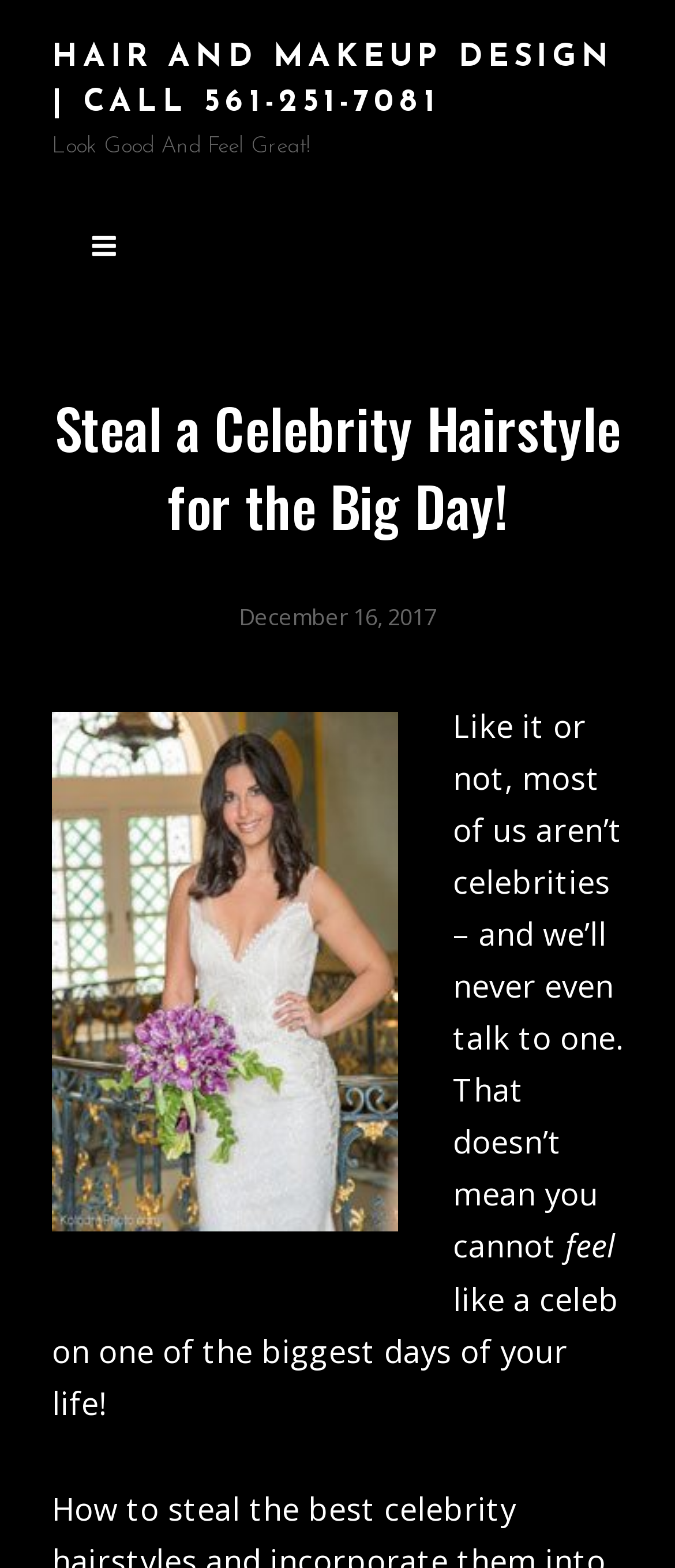What is the phone number to call for hair and makeup design?
From the image, provide a succinct answer in one word or a short phrase.

561-251-7081